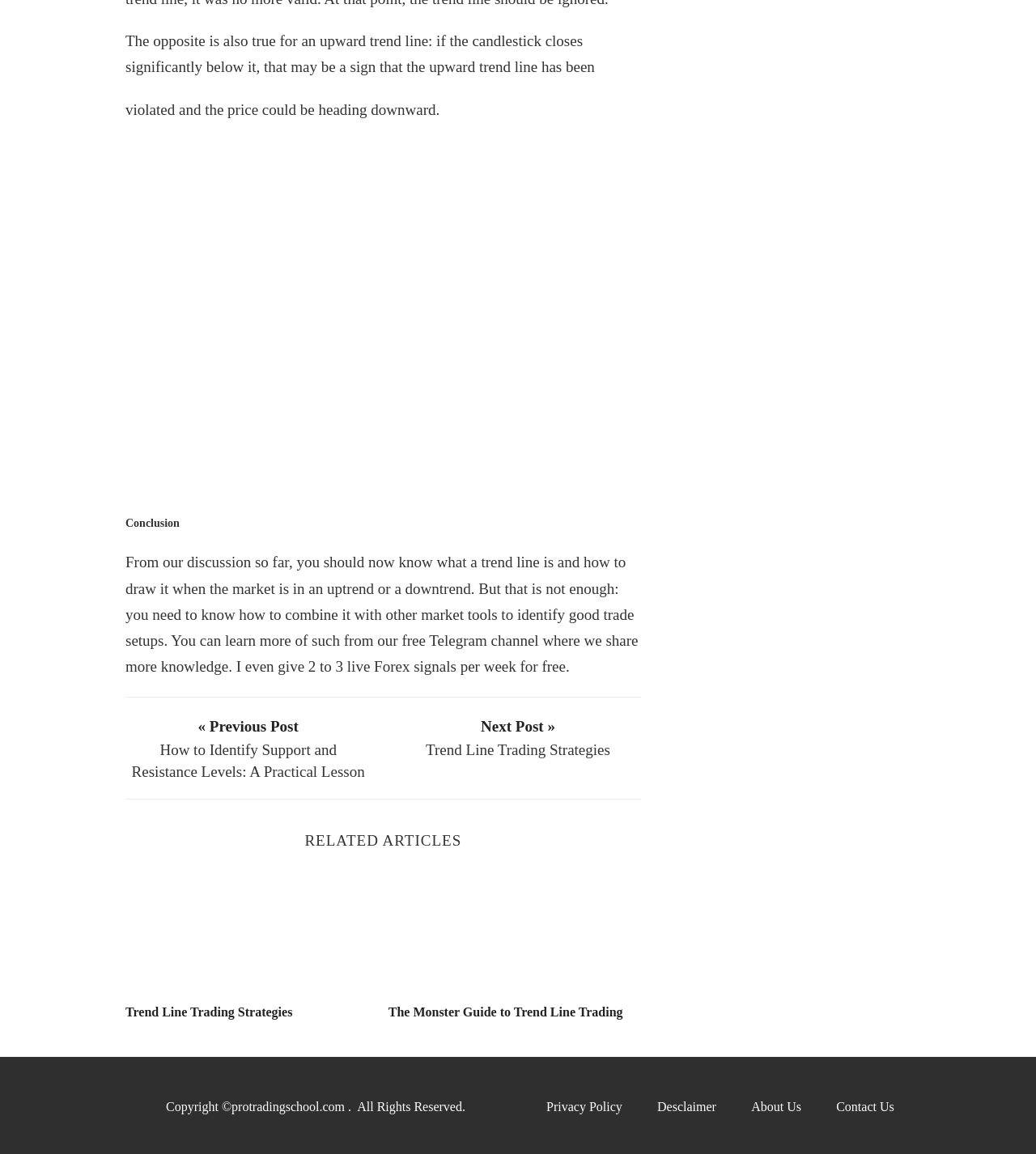Please determine the bounding box coordinates of the element's region to click in order to carry out the following instruction: "read the previous post". The coordinates should be four float numbers between 0 and 1, i.e., [left, top, right, bottom].

[0.109, 0.618, 0.37, 0.678]